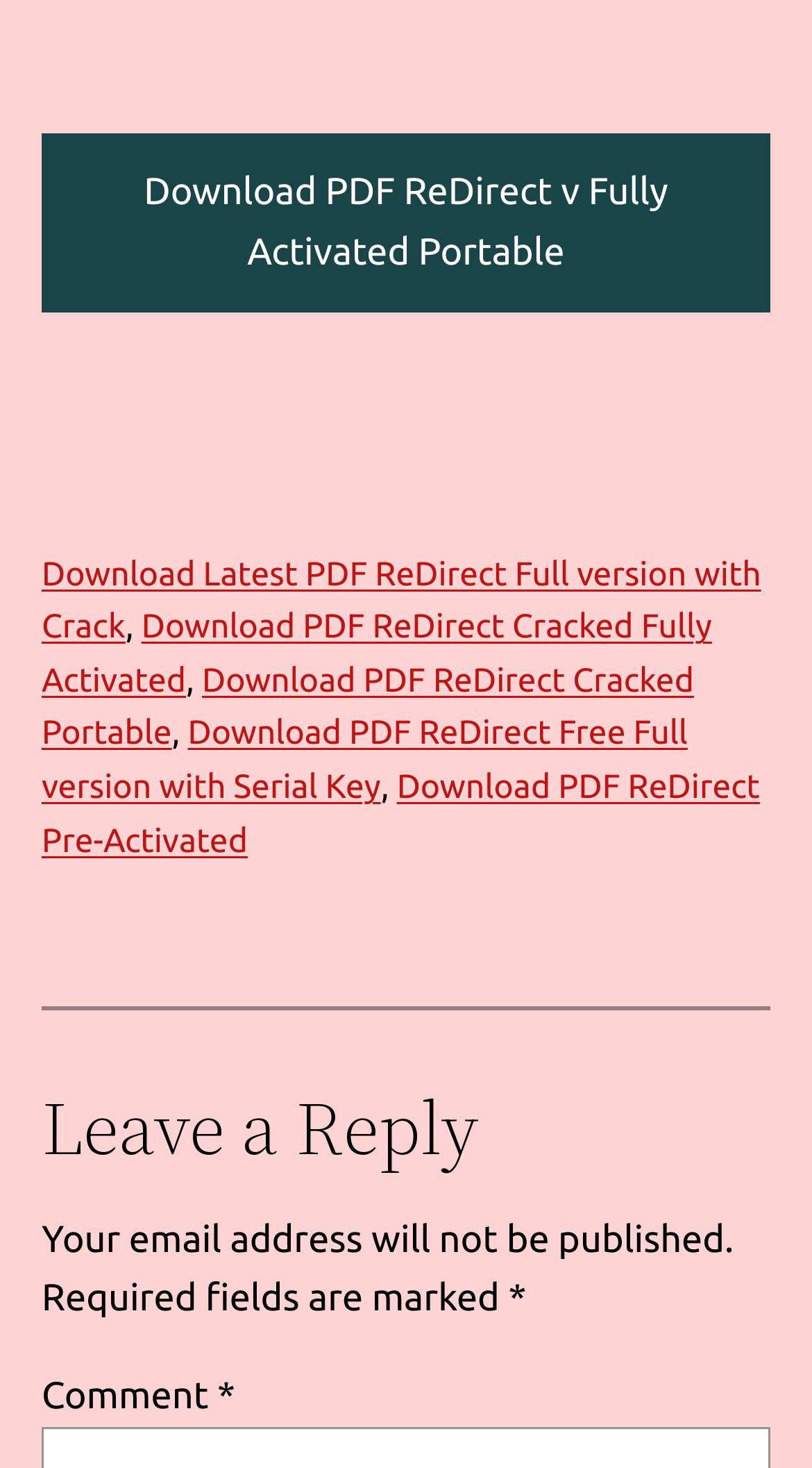Determine the bounding box for the HTML element described here: "Download PDF ReDirect Pre-Activated". The coordinates should be given as [left, top, right, bottom] with each number being a float between 0 and 1.

[0.051, 0.524, 0.936, 0.586]